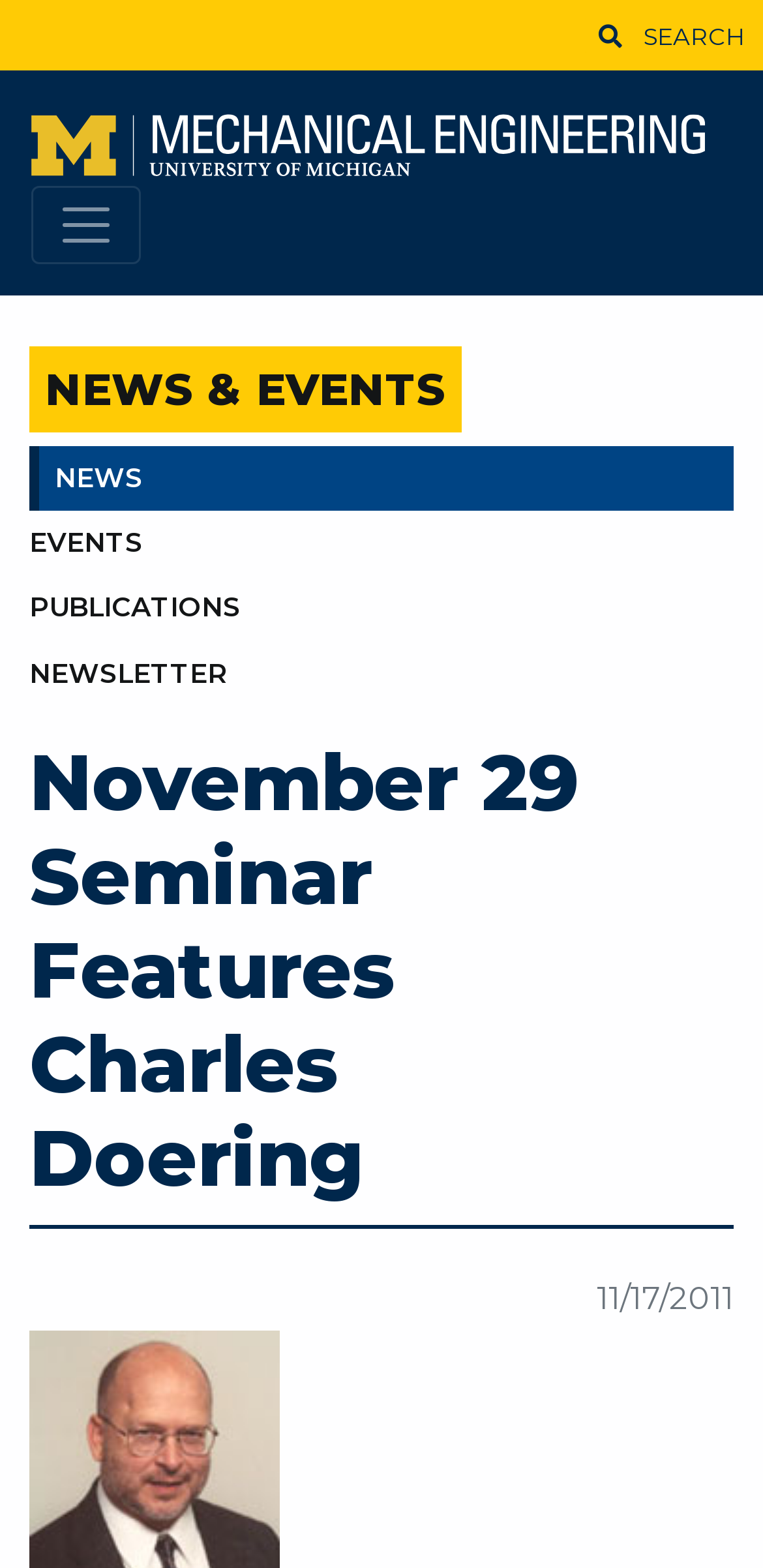Based on the image, provide a detailed response to the question:
What are the main categories in the navigation menu?

The navigation menu is toggled by the 'Toggle navigation' button, and it contains links to different categories, including NEWS & EVENTS, PUBLICATIONS, and NEWSLETTER, which are likely related to the Mechanical Engineering department.